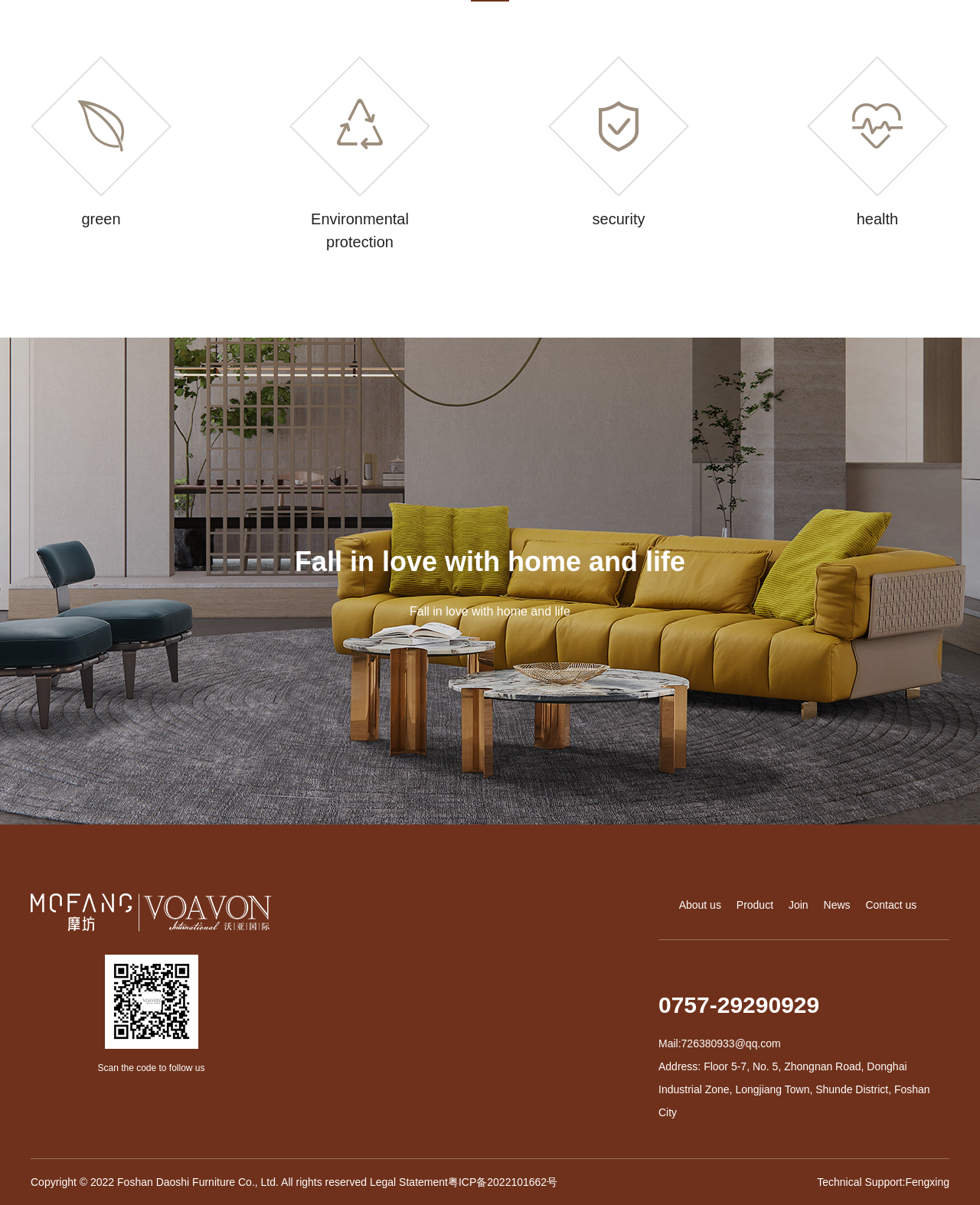Answer the question below using just one word or a short phrase: 
What is the theme of the images at the top?

Environmental protection, security, health